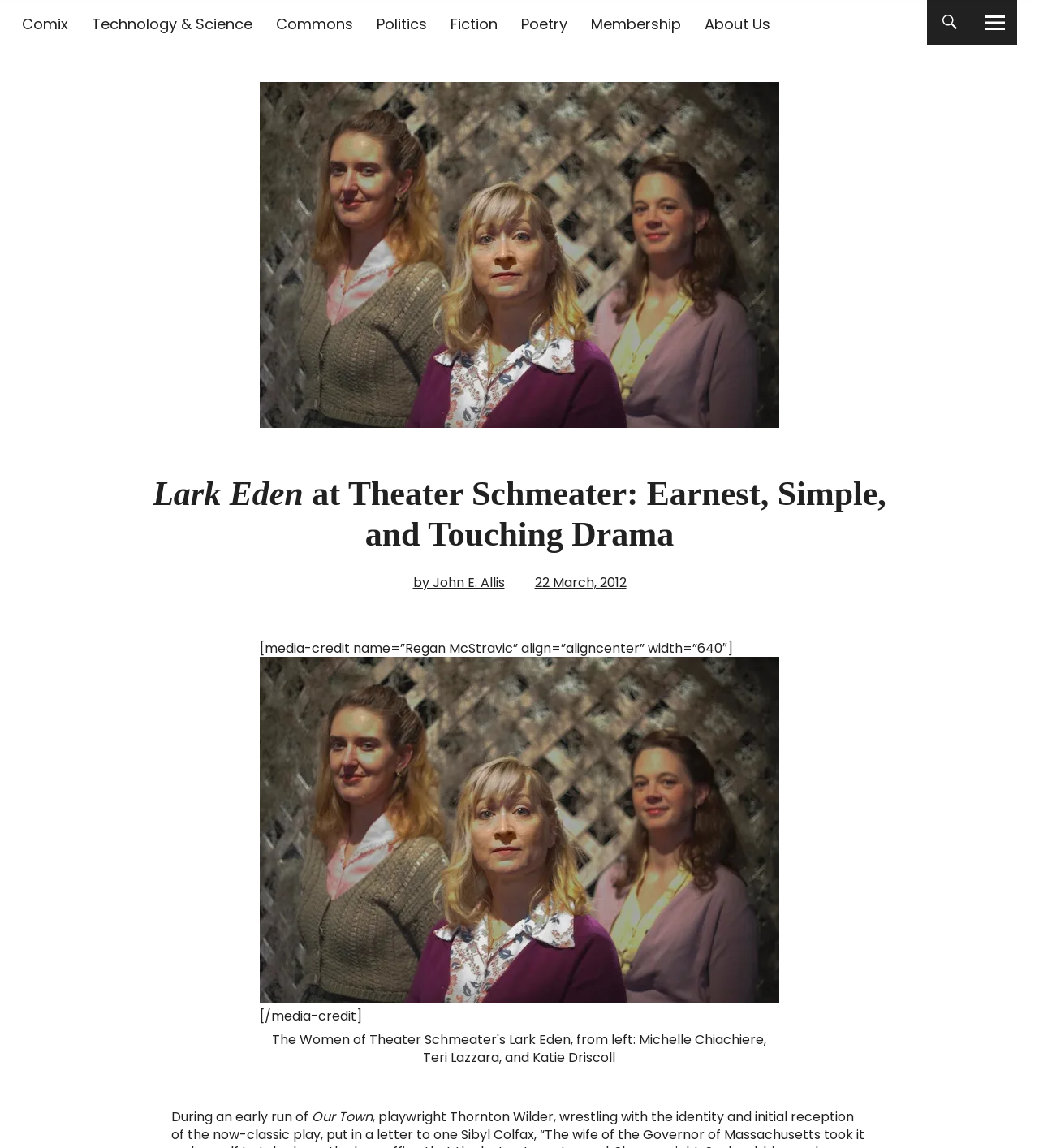Give a concise answer using only one word or phrase for this question:
What is the subject of the image?

The Women of Lark Eden